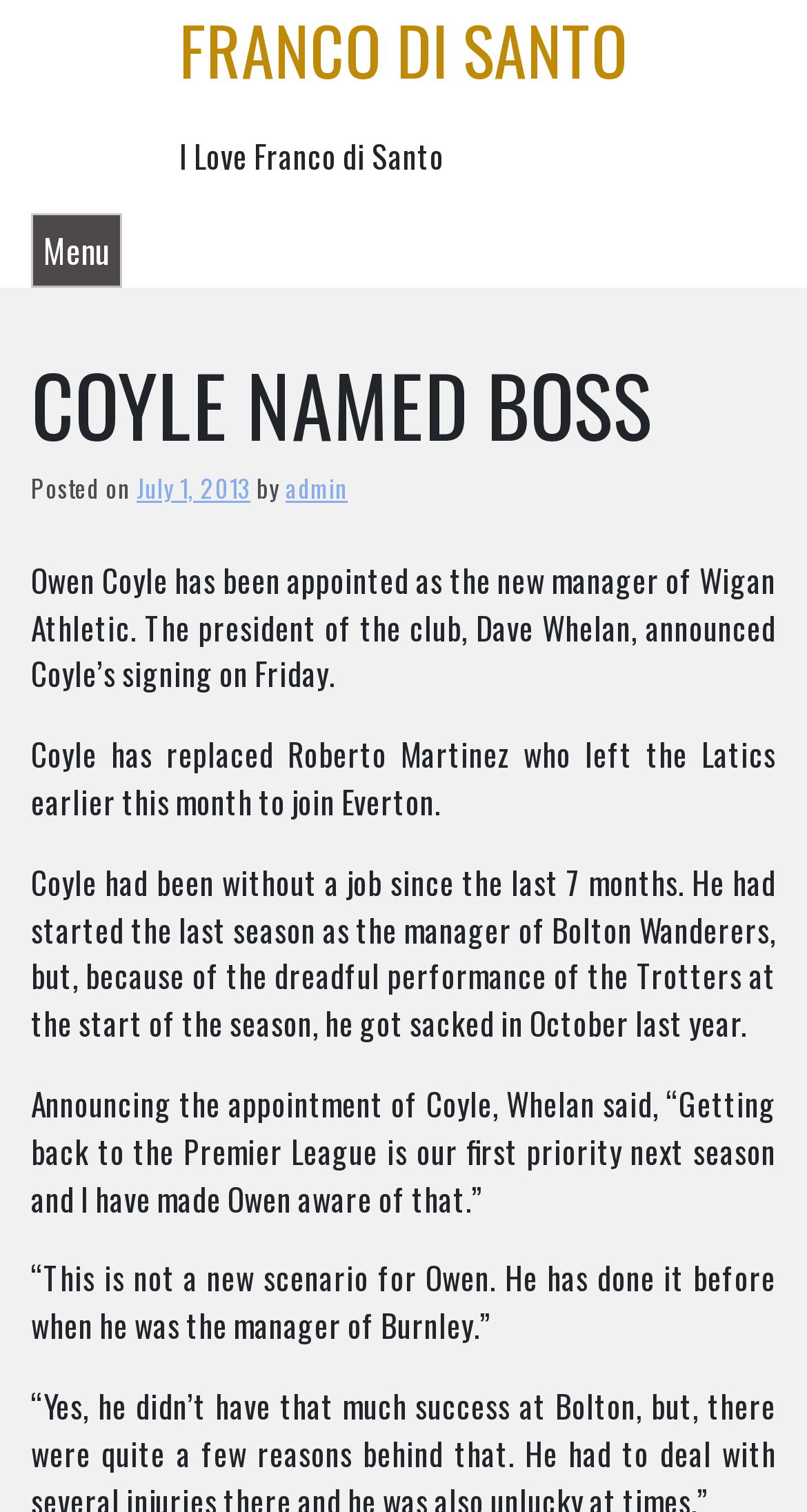Who is the president of Wigan Athletic?
Please describe in detail the information shown in the image to answer the question.

I found this answer by reading the text in the webpage, specifically the sentence 'The president of the club, Dave Whelan, announced Coyle’s signing on Friday.'